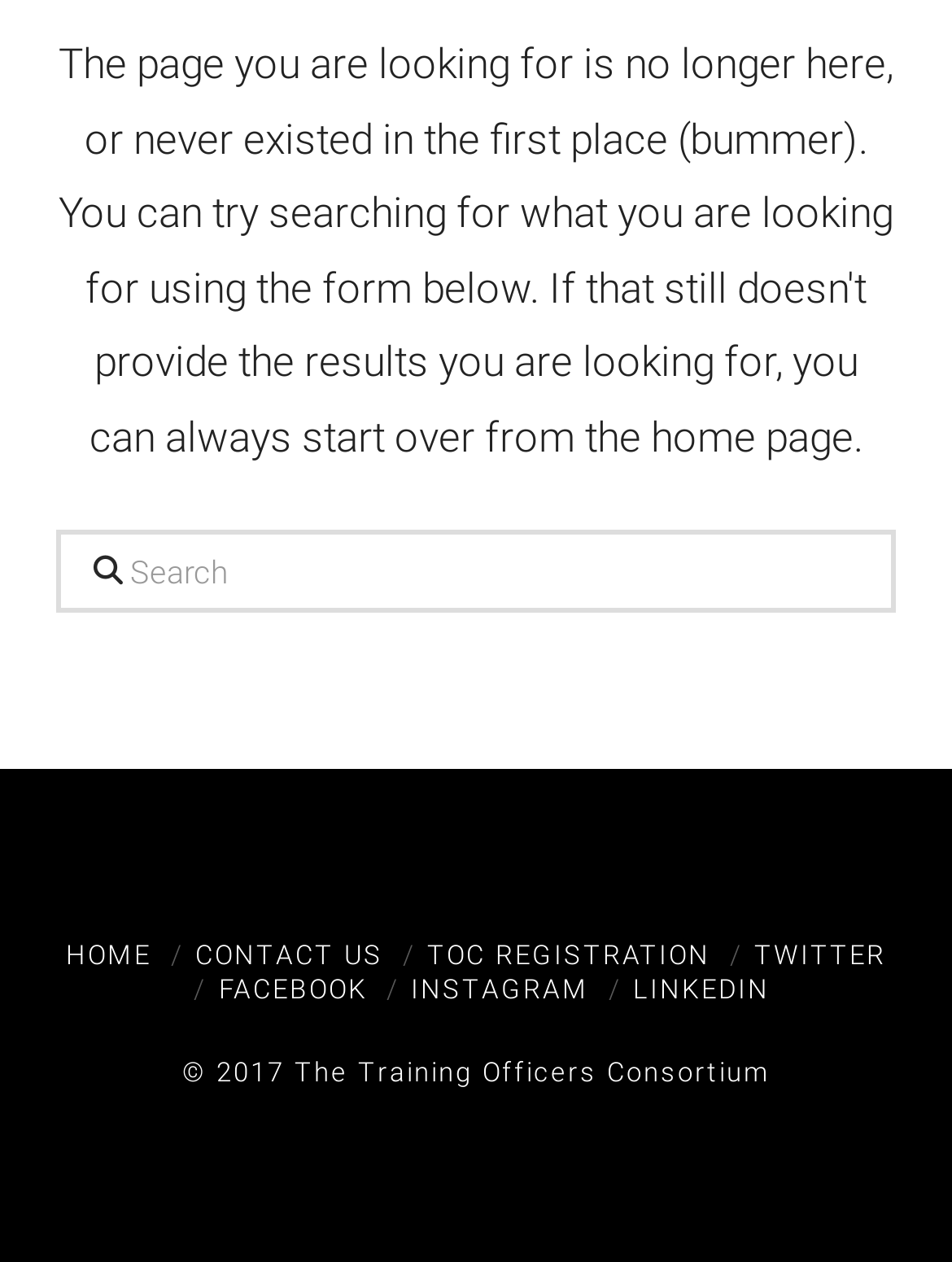Identify the bounding box for the UI element described as: "Contact Us". Ensure the coordinates are four float numbers between 0 and 1, formatted as [left, top, right, bottom].

[0.205, 0.744, 0.403, 0.769]